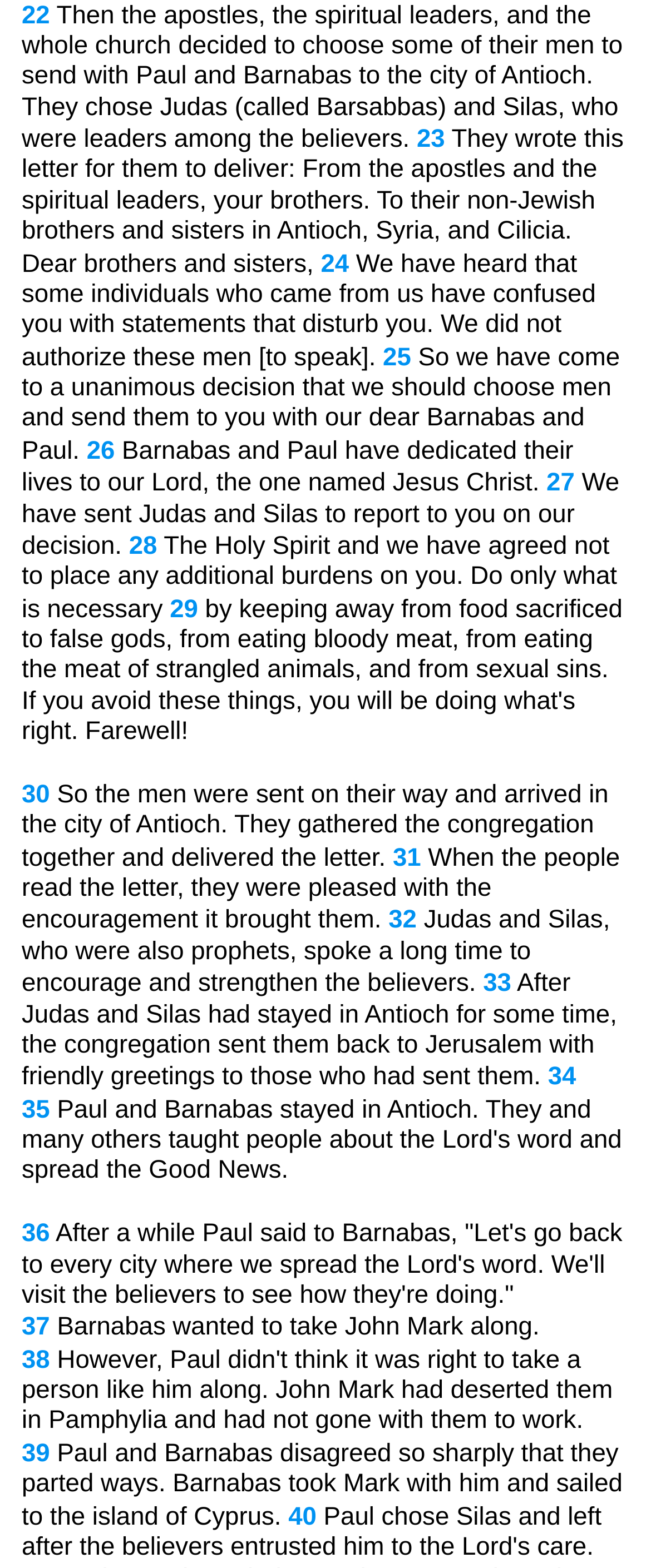Calculate the bounding box coordinates for the UI element based on the following description: "30". Ensure the coordinates are four float numbers between 0 and 1, i.e., [left, top, right, bottom].

[0.033, 0.498, 0.077, 0.515]